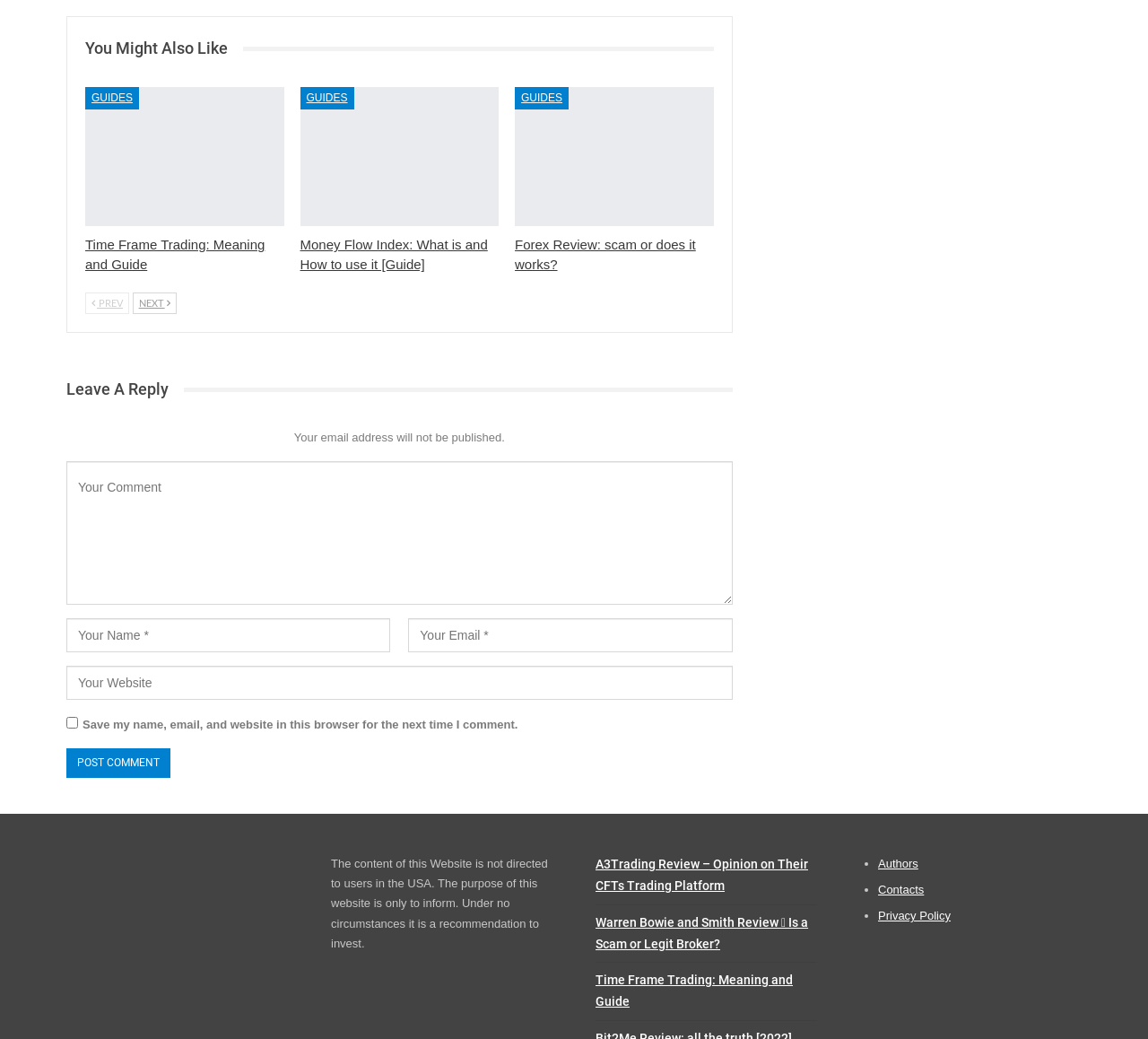Locate the bounding box coordinates of the clickable part needed for the task: "Click on the 'Authors' link in the footer".

[0.765, 0.825, 0.8, 0.838]